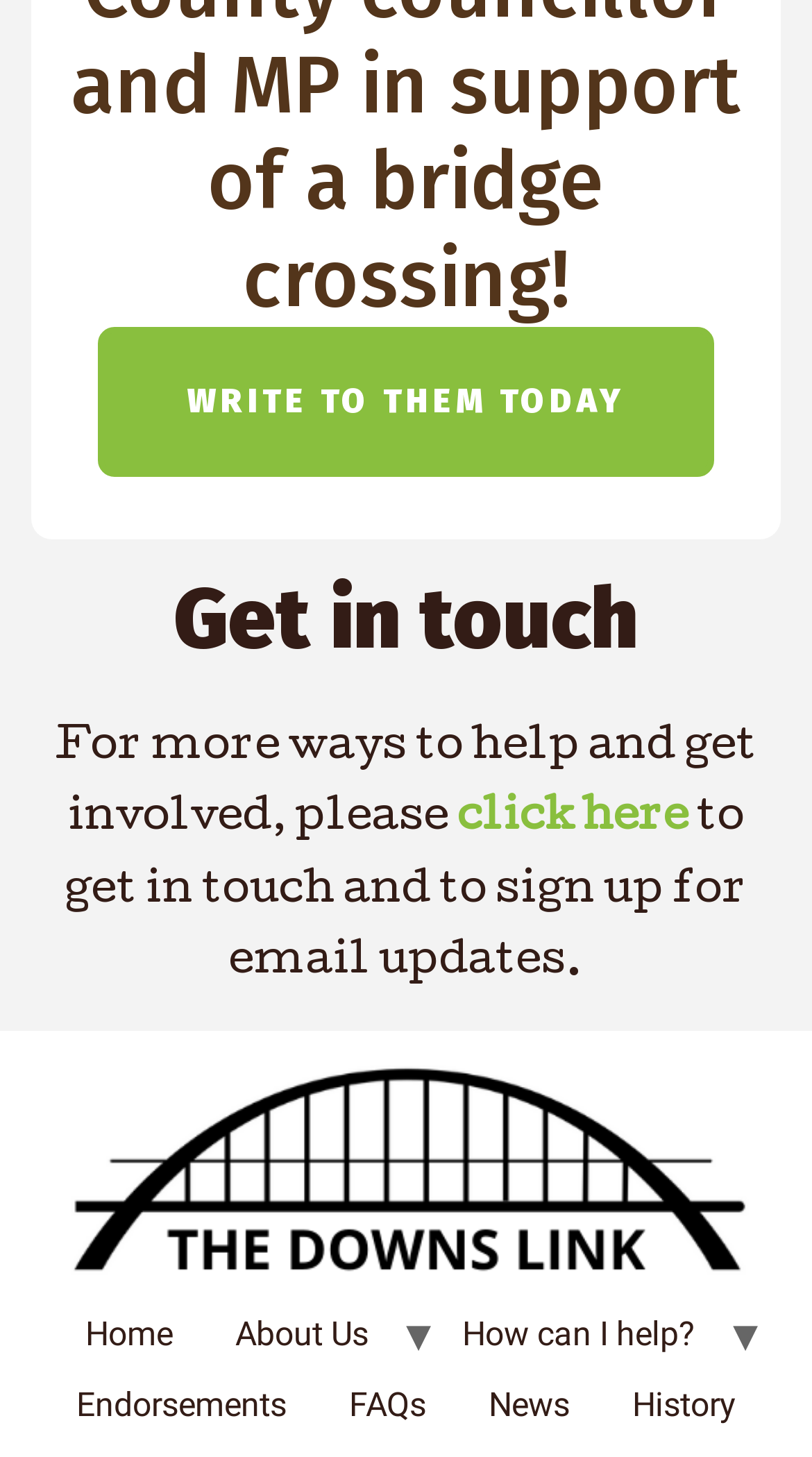What is the purpose of the 'click here' link?
Identify the answer in the screenshot and reply with a single word or phrase.

to get involved